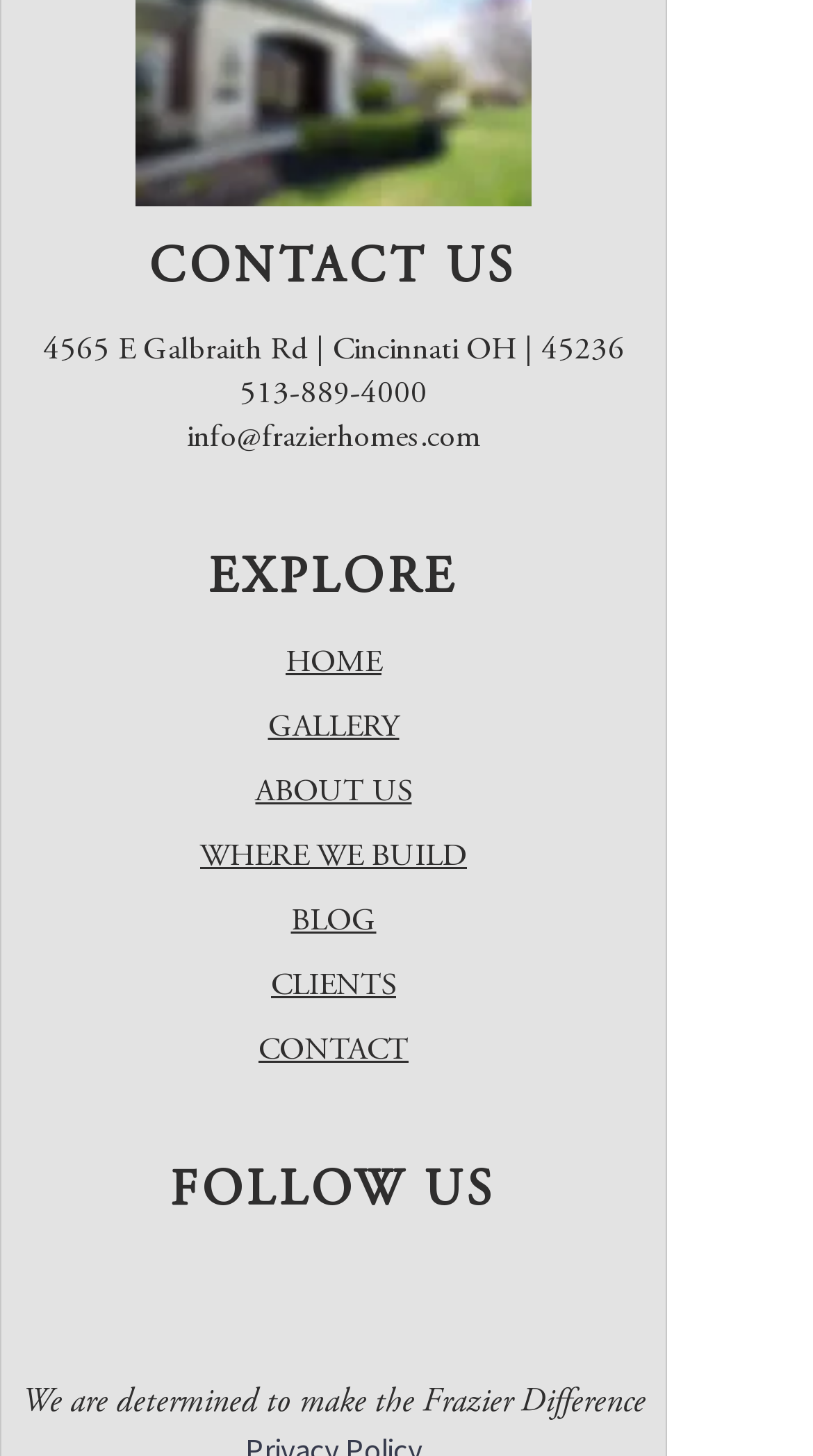Find the bounding box coordinates for the UI element whose description is: "WHERE WE BUILD". The coordinates should be four float numbers between 0 and 1, in the format [left, top, right, bottom].

[0.246, 0.572, 0.574, 0.599]